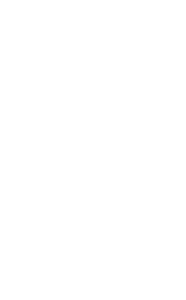Offer a thorough description of the image.

The image showcases a bottle of wine, specifically "Alpha Estate 'Axia' Xinomavro/Syrah." It features a sleek, elegant design that reflects the quality and richness of the wine inside. 

This wine, crafted from the Xinomavro and Syrah grape varietals, is noted for its vibrant flavors and complexity. It is categorized under the "Also Purchased" section, indicating that it is a popular choice among customers looking for high-quality selections. 

Accompanying the bottle is a price tag of £17.95, making it a mid-range option for wine enthusiasts. The image emphasizes the wine's appeal, encouraging potential buyers to consider it as a worthy addition to their collection.